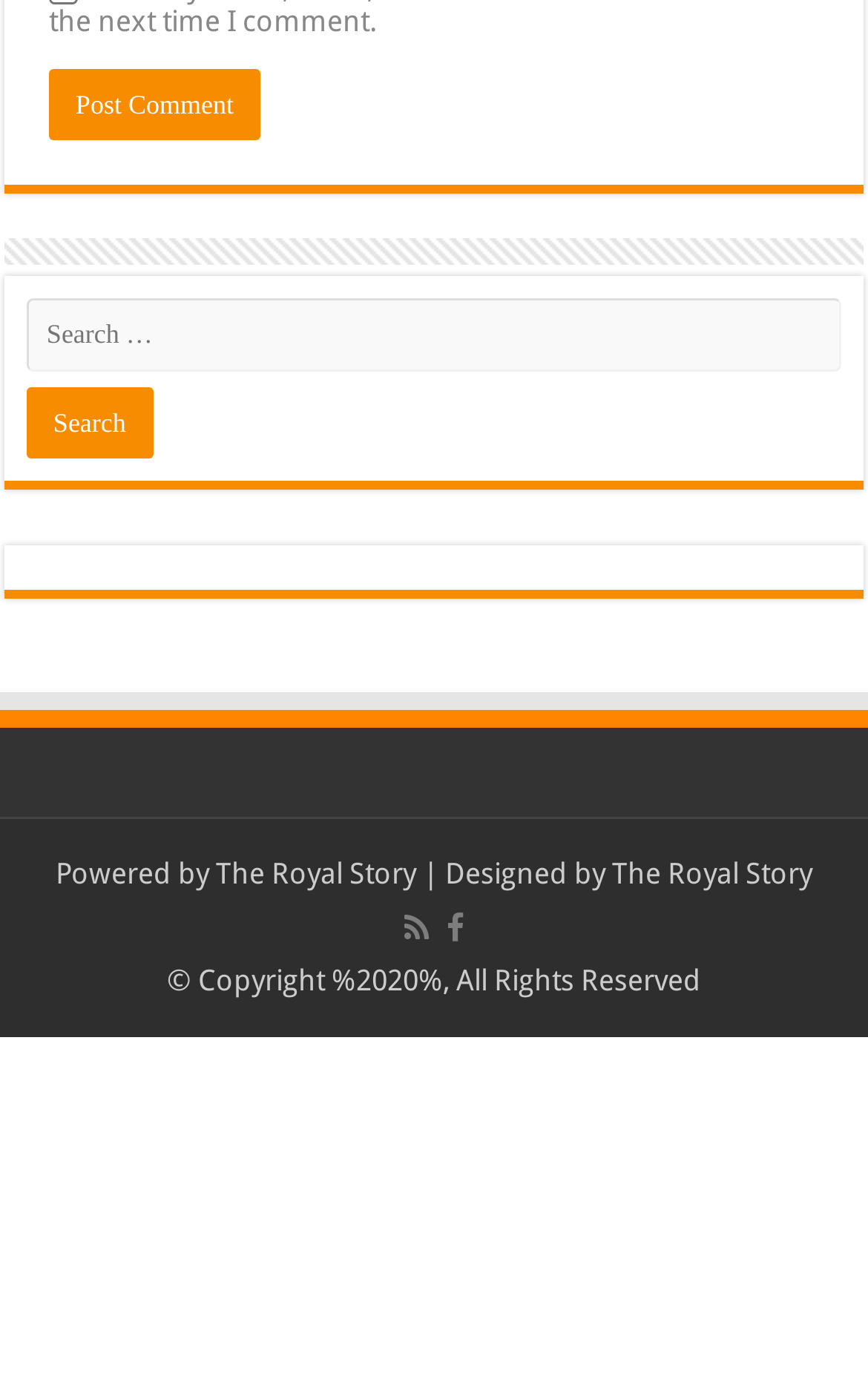Locate the bounding box coordinates of the clickable part needed for the task: "Search for something".

[0.031, 0.214, 0.969, 0.267]